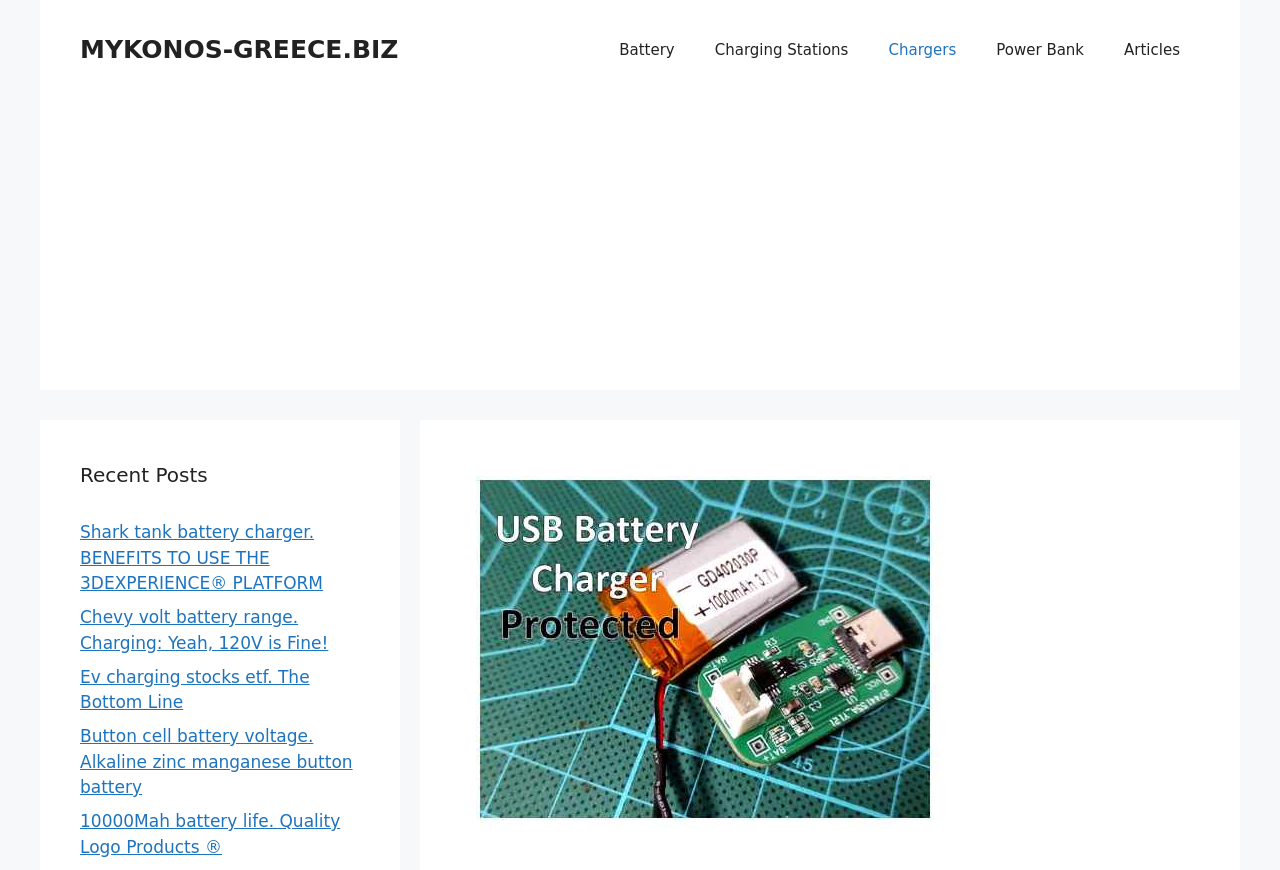Use a single word or phrase to answer the question:
How many recent posts are listed?

5